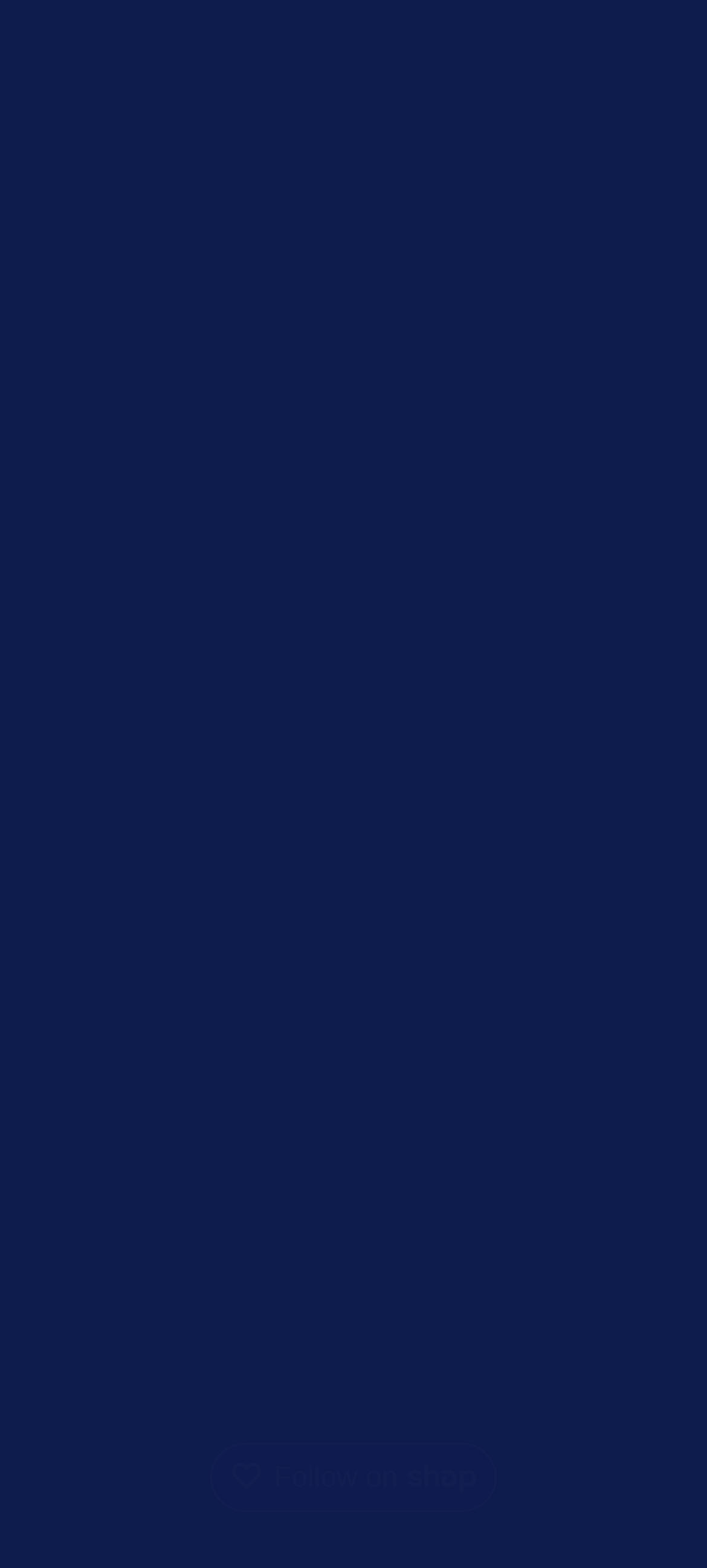Please provide a comprehensive response to the question based on the details in the image: What is the function of the 'Follow on Shop' button?

The 'Follow on Shop' button, accompanied by a 'Shop' image, suggests that users can follow the shop or store on a platform, likely to receive updates or notifications about new products or promotions.